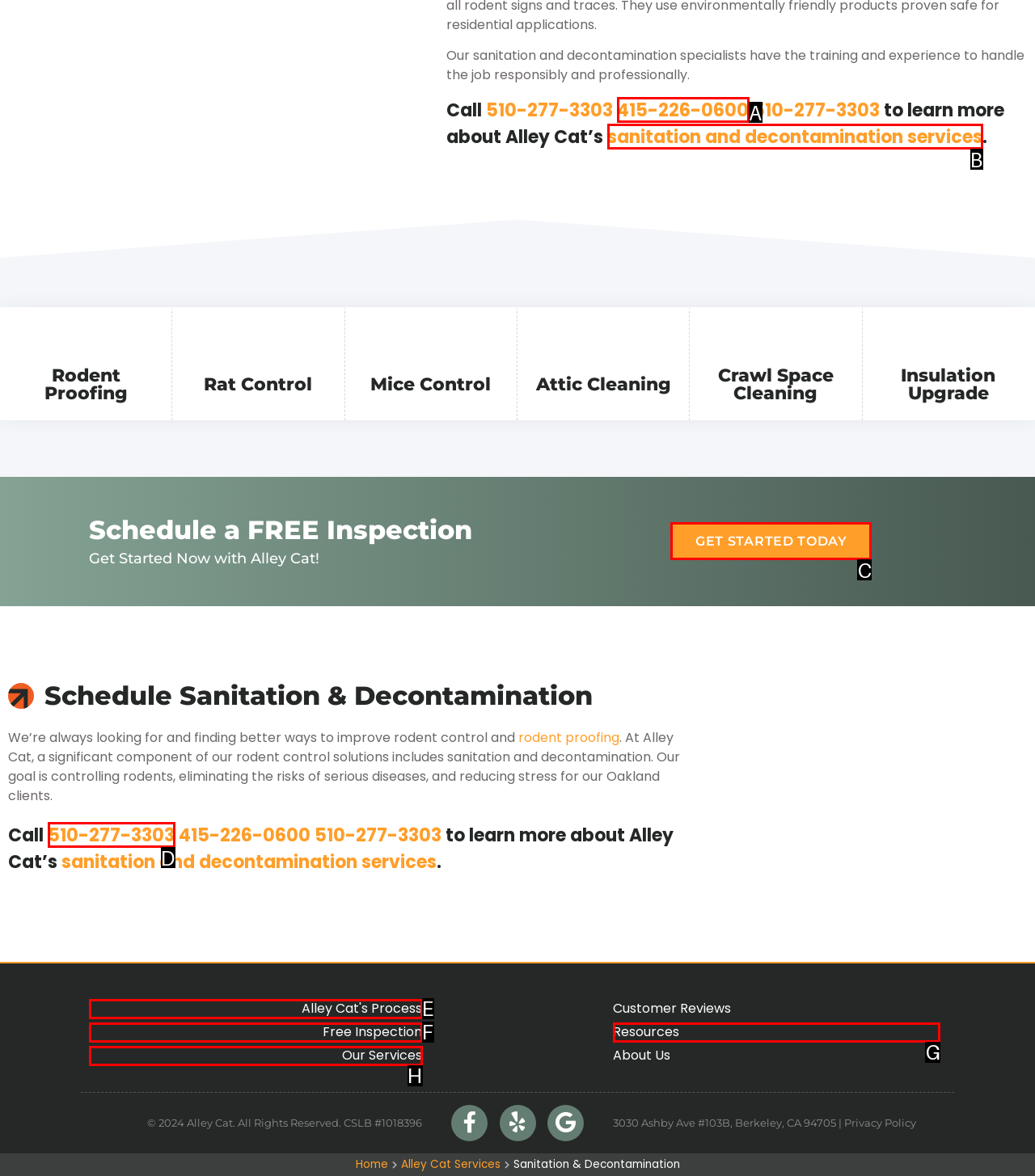Choose the HTML element to click for this instruction: Click to view Alley Cat’s Process Answer with the letter of the correct choice from the given options.

E